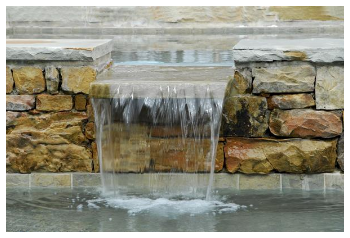Please give a one-word or short phrase response to the following question: 
What is the expertise required for this design?

Professional landscape and water feature design